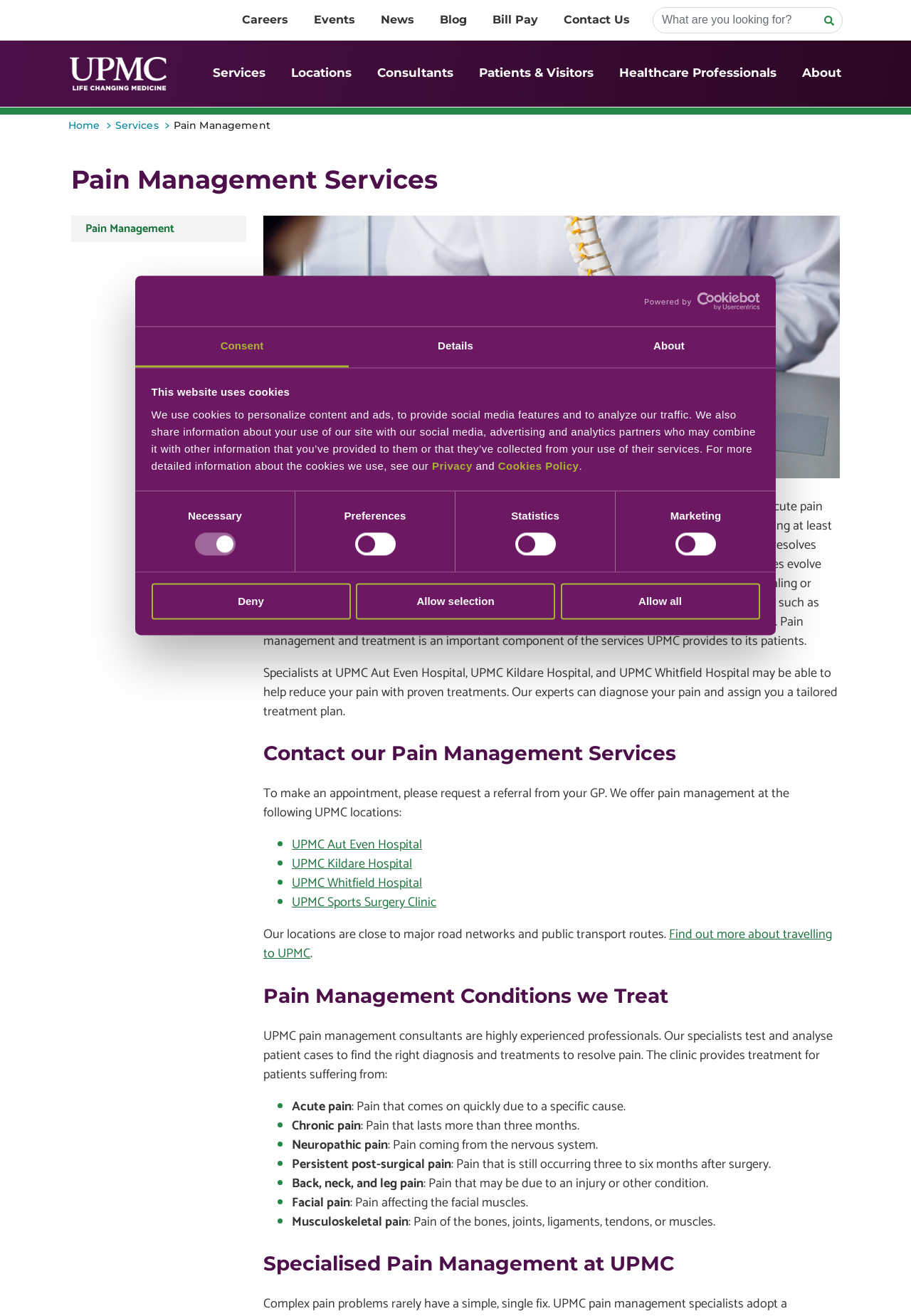Provide a thorough summary of the webpage.

The webpage is about UPMC Ireland's Pain Management Services. At the top, there is a navigation bar with links to "Careers", "Events", "News", "Blog", "Bill Pay", and "Contact Us". Below the navigation bar, there is a header section with links to "UPMC", "Services", "Locations", "Consultants", "Patients & Visitors", "Healthcare Professionals", and "About". 

On the left side, there is a dialog box about cookies, with a logo and a link to "Privacy and Cookies Policy". Below the dialog box, there are three tabs: "Consent", "Details", and "About". The "Consent" tab is selected by default, and it contains a description of the website's cookie policy, with checkboxes to select or deselect different types of cookies.

On the right side, there is a search bar with a button to search for specific content. Below the search bar, there is a header section with a link to "Pain Management Services" and an image related to pain management.

The main content of the webpage is divided into several sections. The first section introduces the pain management services provided by UPMC Aut Even Hospital, UPMC Kildare Hospital, and UPMC Whitfield Hospital. The section includes a heading, an image, and a paragraph of text describing the services.

The second section is about contacting the pain management services, with a heading, a paragraph of text, and a list of locations where the services are provided.

The third section lists the conditions that the pain management services treat, including acute pain, chronic pain, neuropathic pain, and persistent post-surgical pain. Each condition is described in a list with a brief explanation.

Overall, the webpage provides information about UPMC Ireland's pain management services, including the conditions they treat and how to contact them.